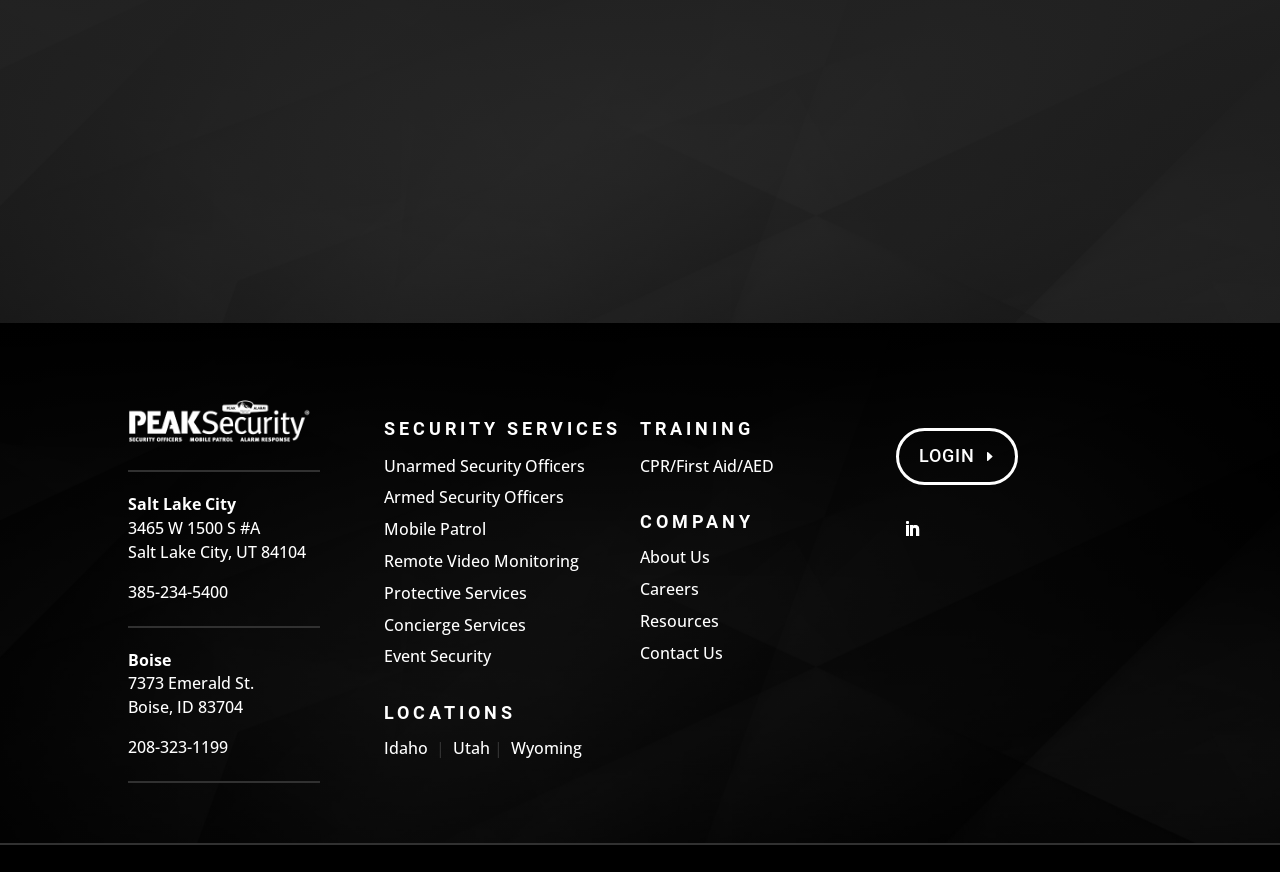What is the phone number for Salt Lake City?
Using the image as a reference, give an elaborate response to the question.

I found the phone number by looking at the static text element with the text '385-234-5400' at coordinates [0.1, 0.666, 0.178, 0.691], which is located near the address 'Salt Lake City'.